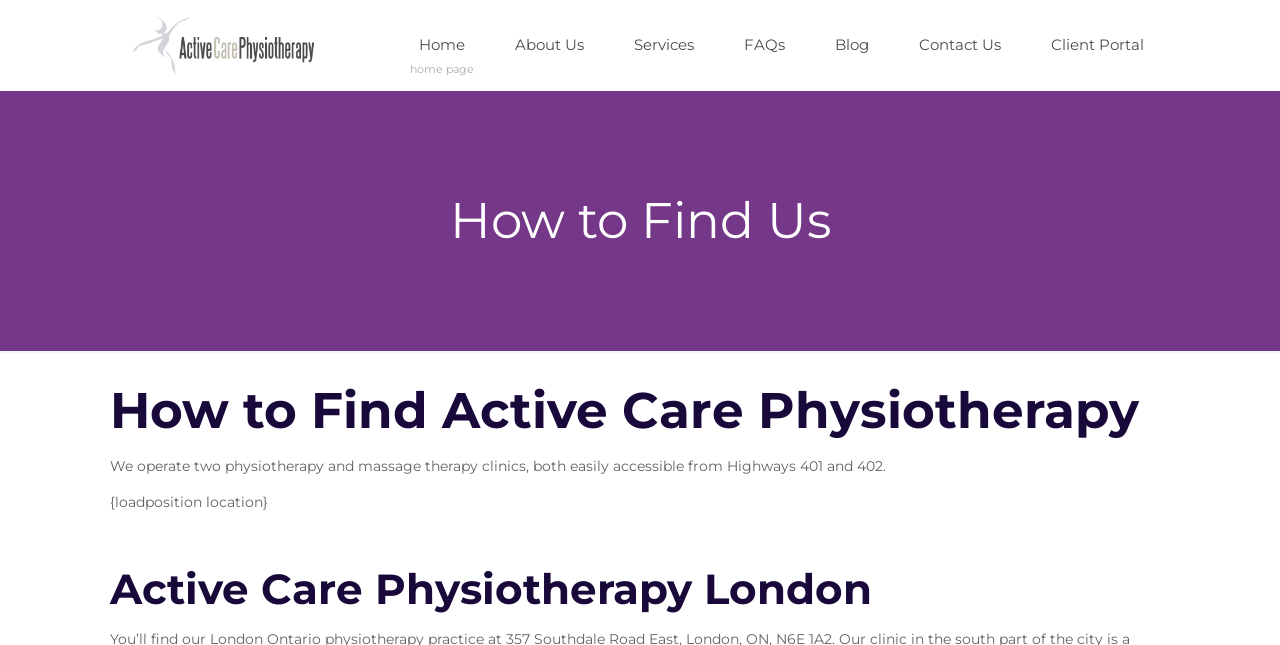Pinpoint the bounding box coordinates for the area that should be clicked to perform the following instruction: "access Client Portal".

[0.802, 0.0, 0.913, 0.14]